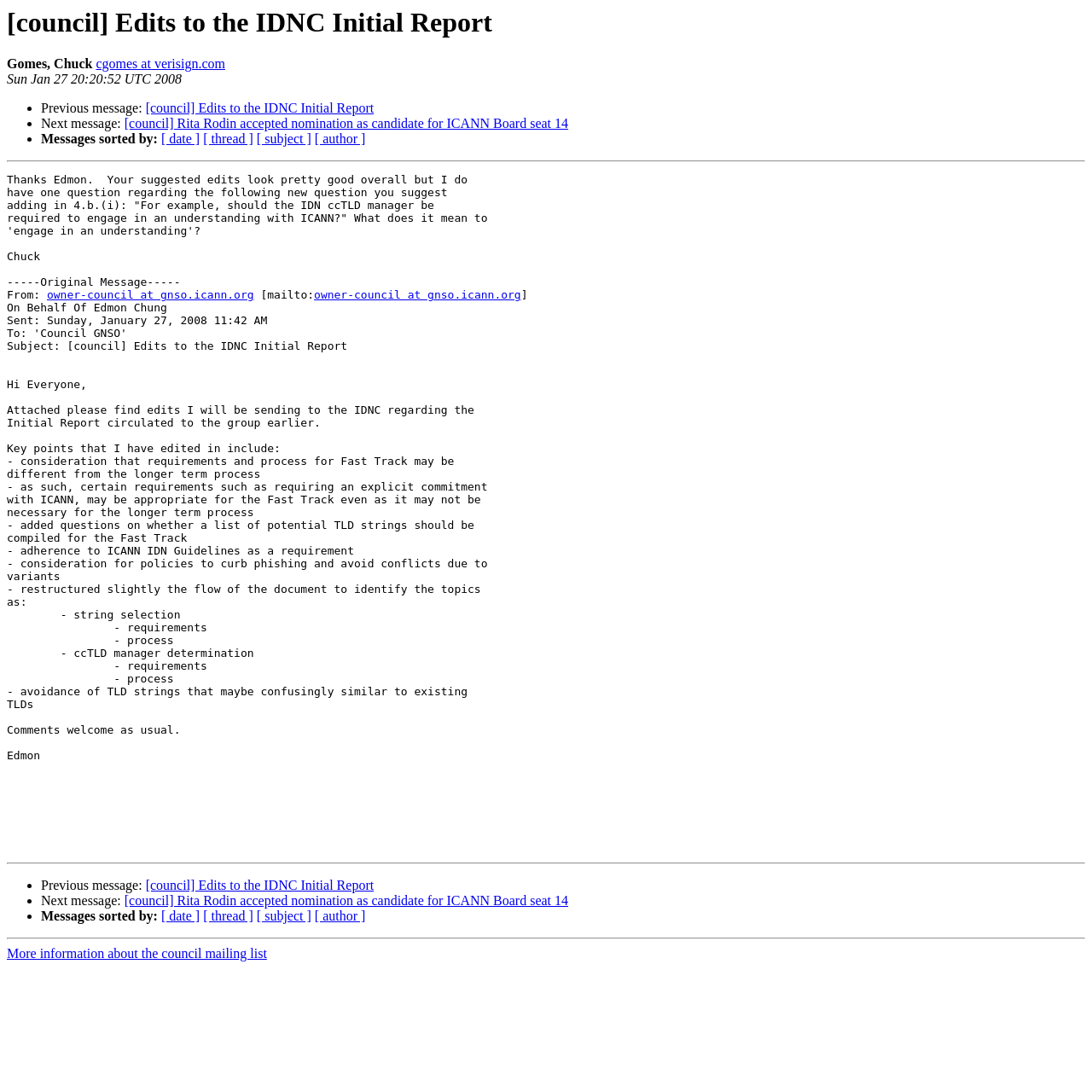Please find and report the primary heading text from the webpage.

[council] Edits to the IDNC Initial Report